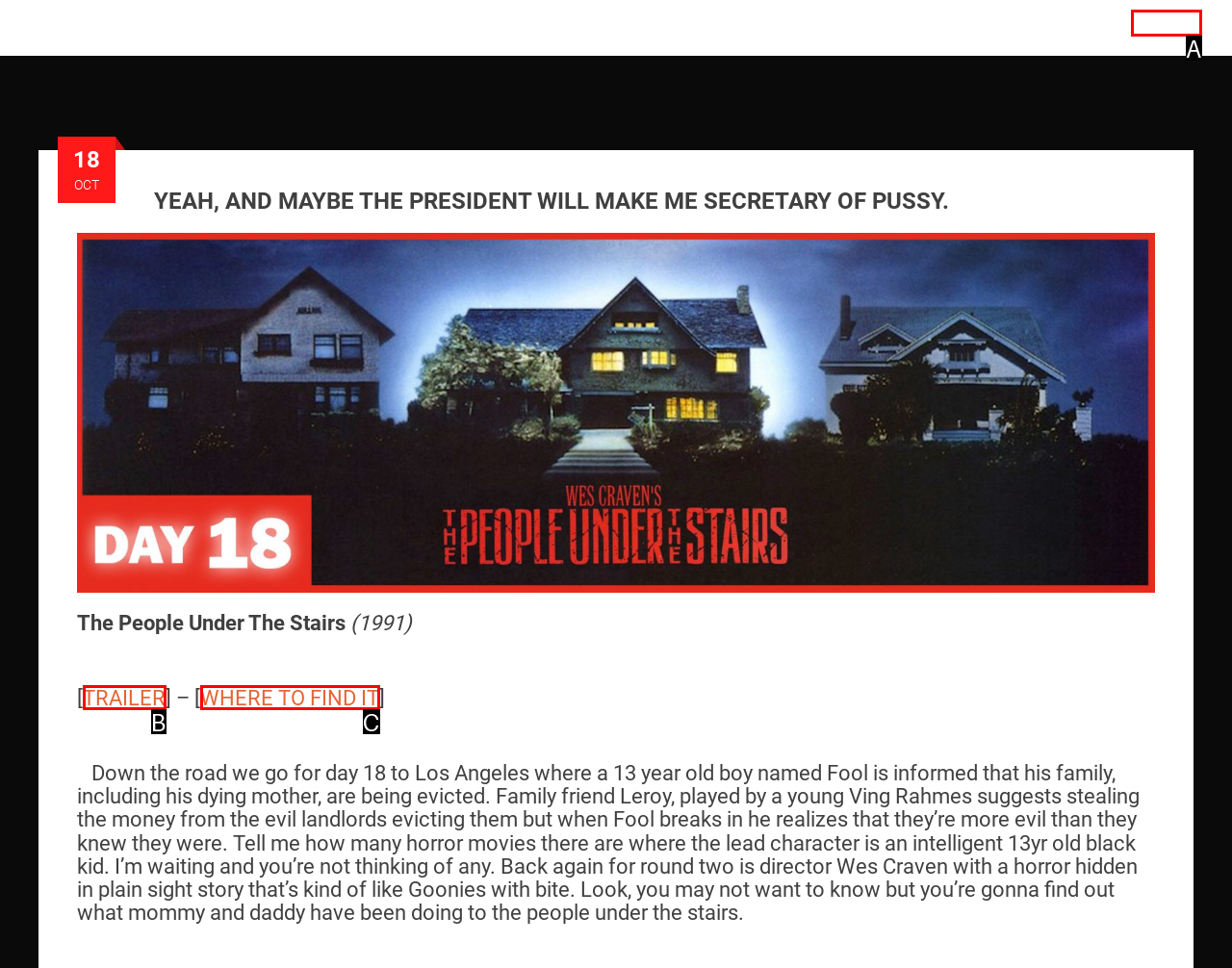Point out the option that aligns with the description: WHERE TO FIND IT
Provide the letter of the corresponding choice directly.

C